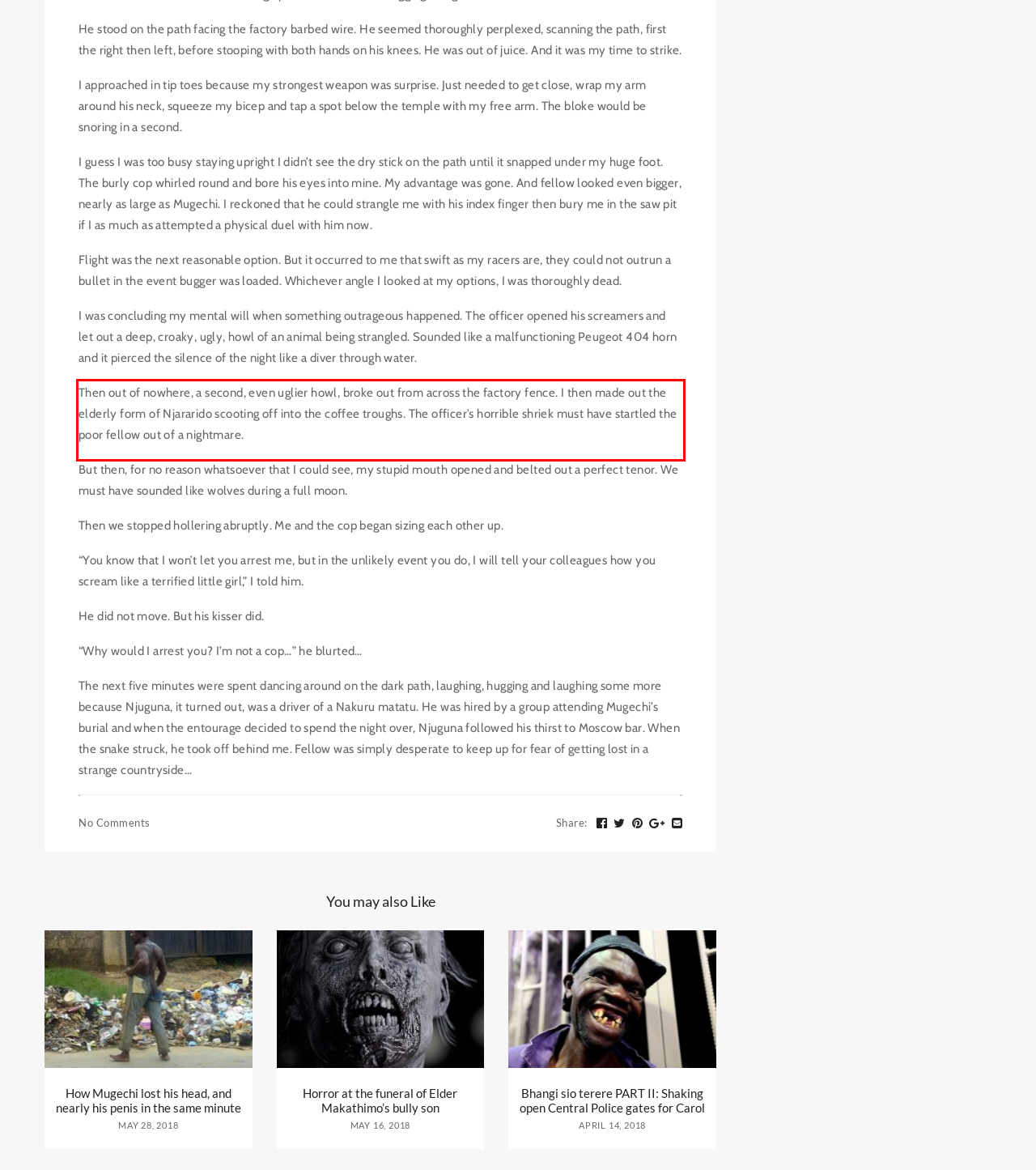You are presented with a screenshot containing a red rectangle. Extract the text found inside this red bounding box.

Then out of nowhere, a second, even uglier howl, broke out from across the factory fence. I then made out the elderly form of Njararido scooting off into the coffee troughs. The officer’s horrible shriek must have startled the poor fellow out of a nightmare.